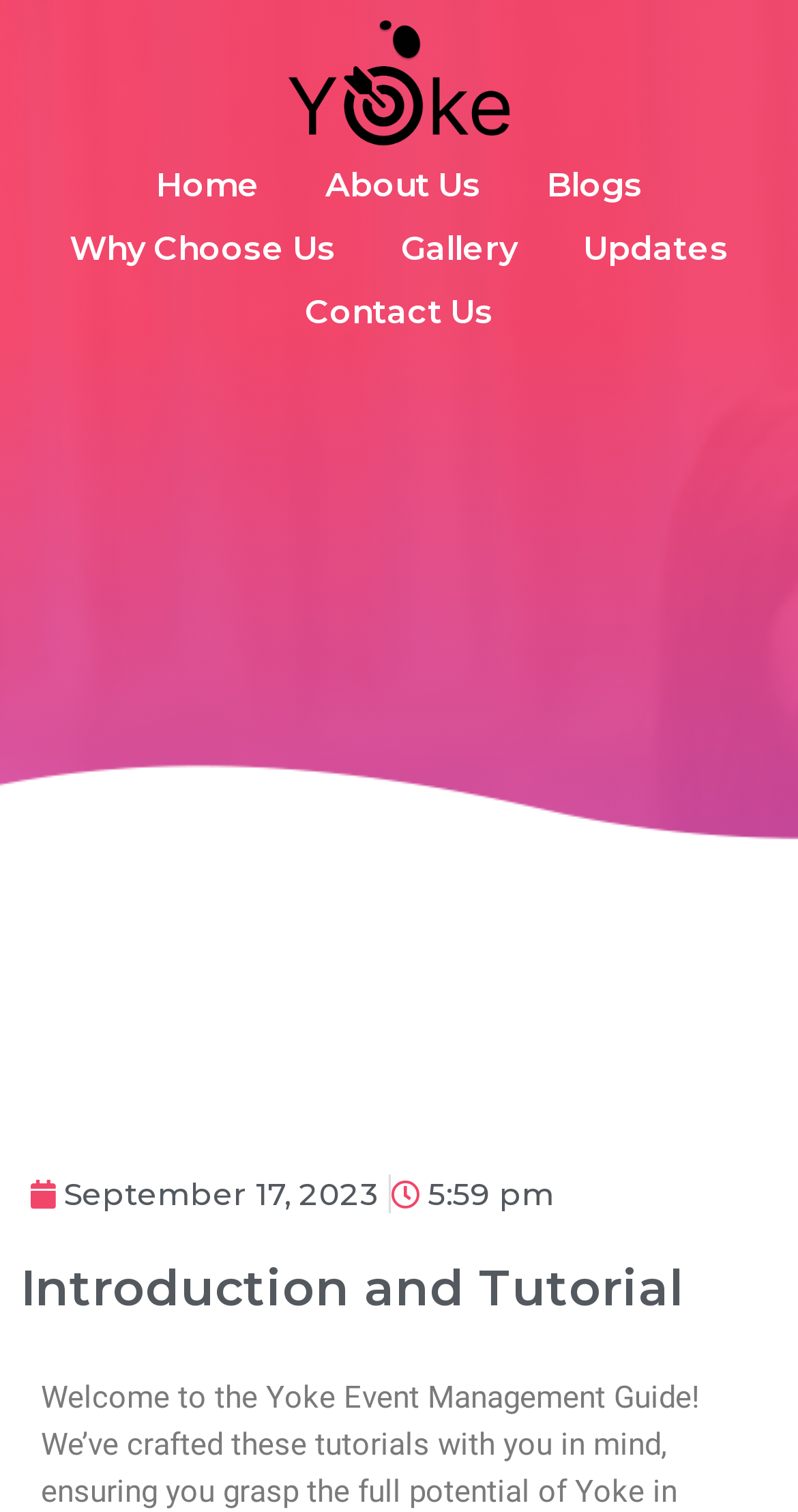Identify the bounding box coordinates of the specific part of the webpage to click to complete this instruction: "read about the company".

[0.408, 0.108, 0.603, 0.135]